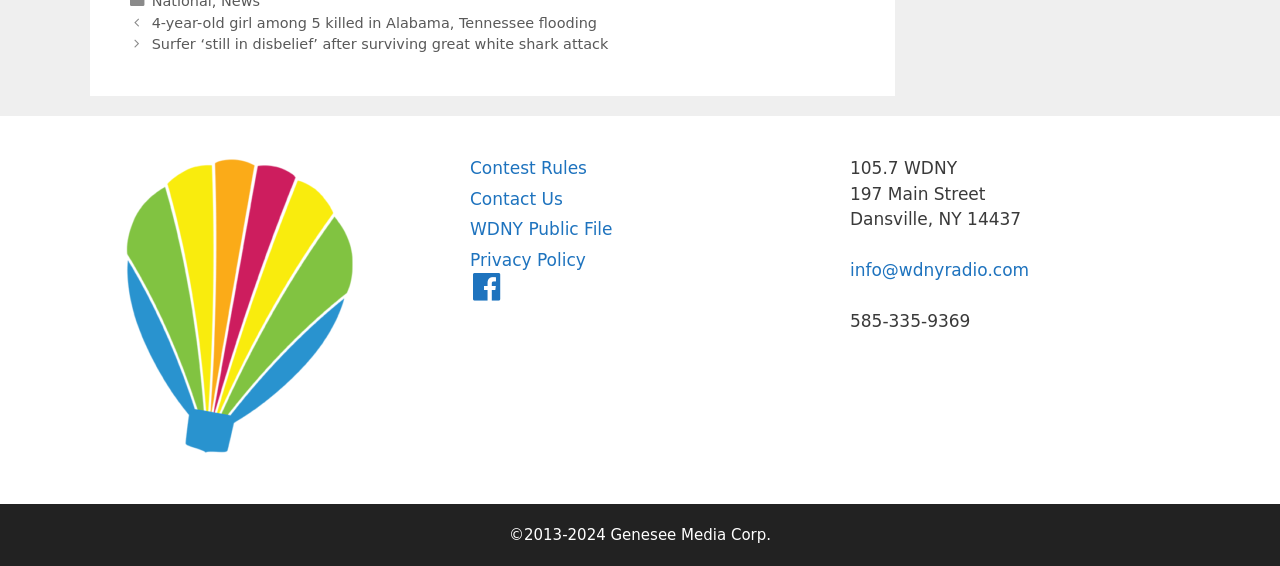Locate the bounding box of the UI element described by: "info@wdnyradio.com" in the given webpage screenshot.

[0.664, 0.459, 0.804, 0.495]